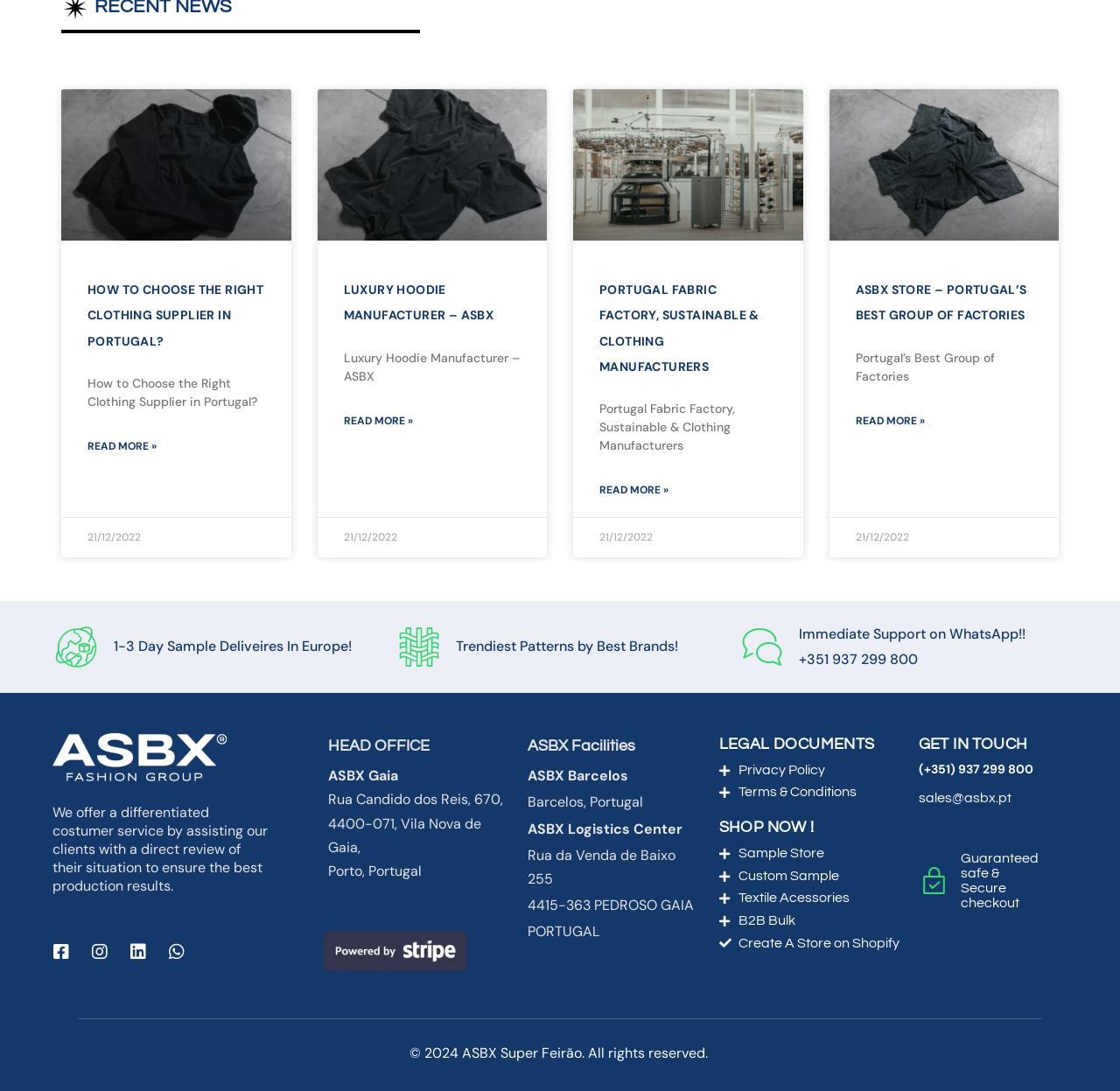Provide the bounding box coordinates of the HTML element this sentence describes: "sales@asbx.pt". The bounding box coordinates consist of four float numbers between 0 and 1, i.e., [left, top, right, bottom].

[0.82, 0.722, 0.953, 0.742]